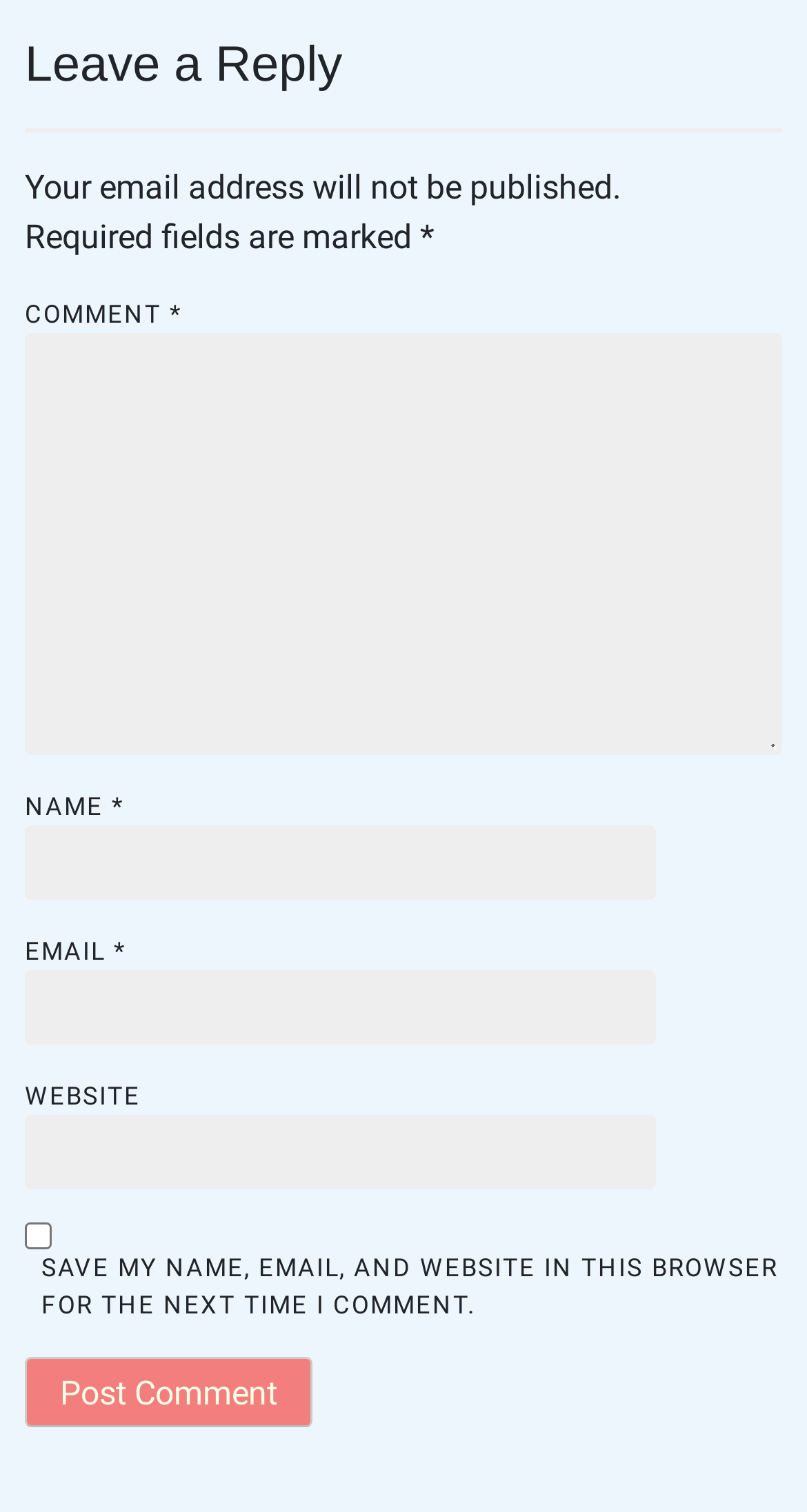From the element description parent_node: WEBSITE name="url", predict the bounding box coordinates of the UI element. The coordinates must be specified in the format (top-left x, top-left y, bottom-right x, bottom-right y) and should be within the 0 to 1 range.

[0.031, 0.737, 0.813, 0.786]